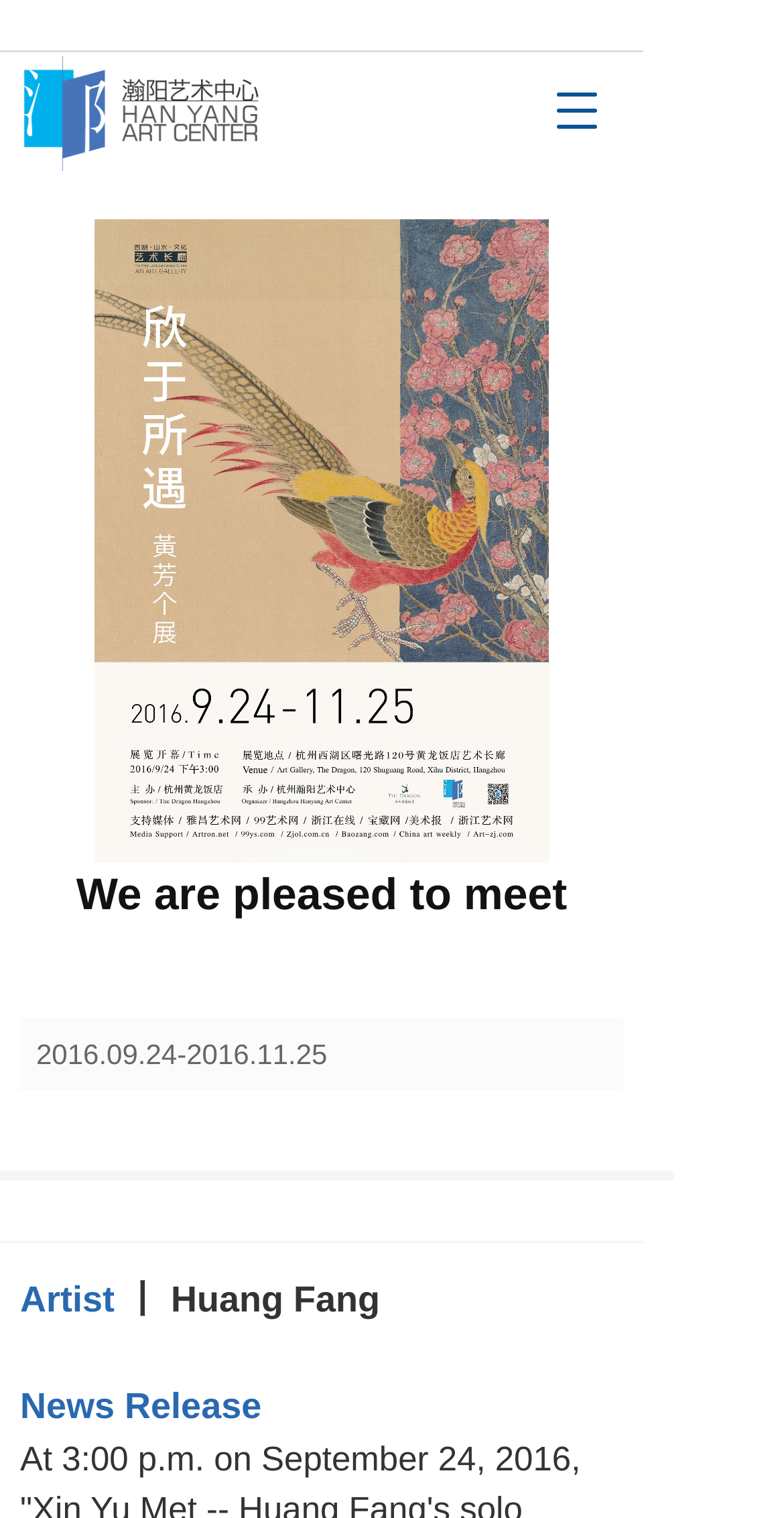Give a short answer using one word or phrase for the question:
What is the time period mentioned on the webpage?

2016.09.24-2016.11.25